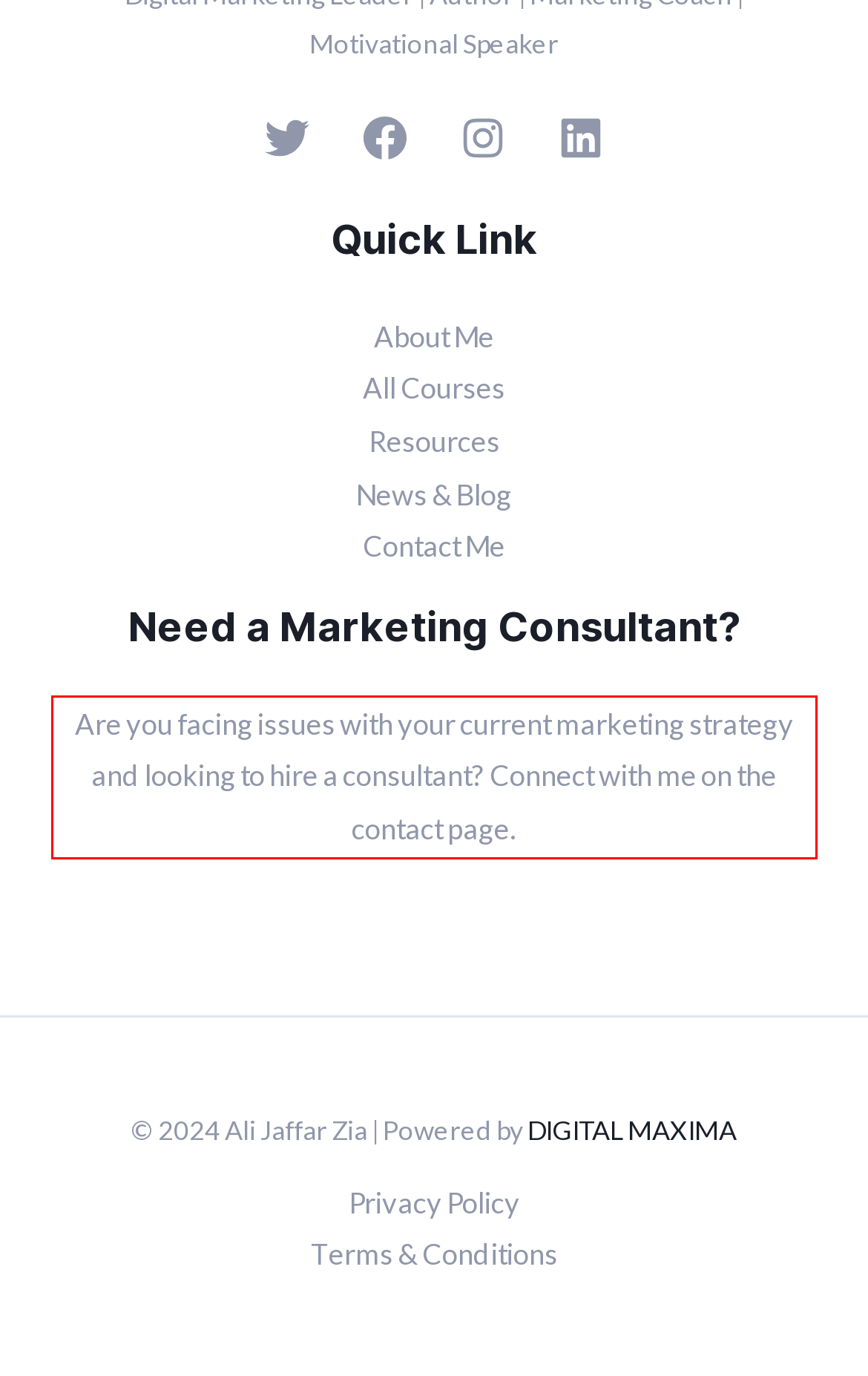Identify and extract the text within the red rectangle in the screenshot of the webpage.

Are you facing issues with your current marketing strategy and looking to hire a consultant? Connect with me on the contact page.